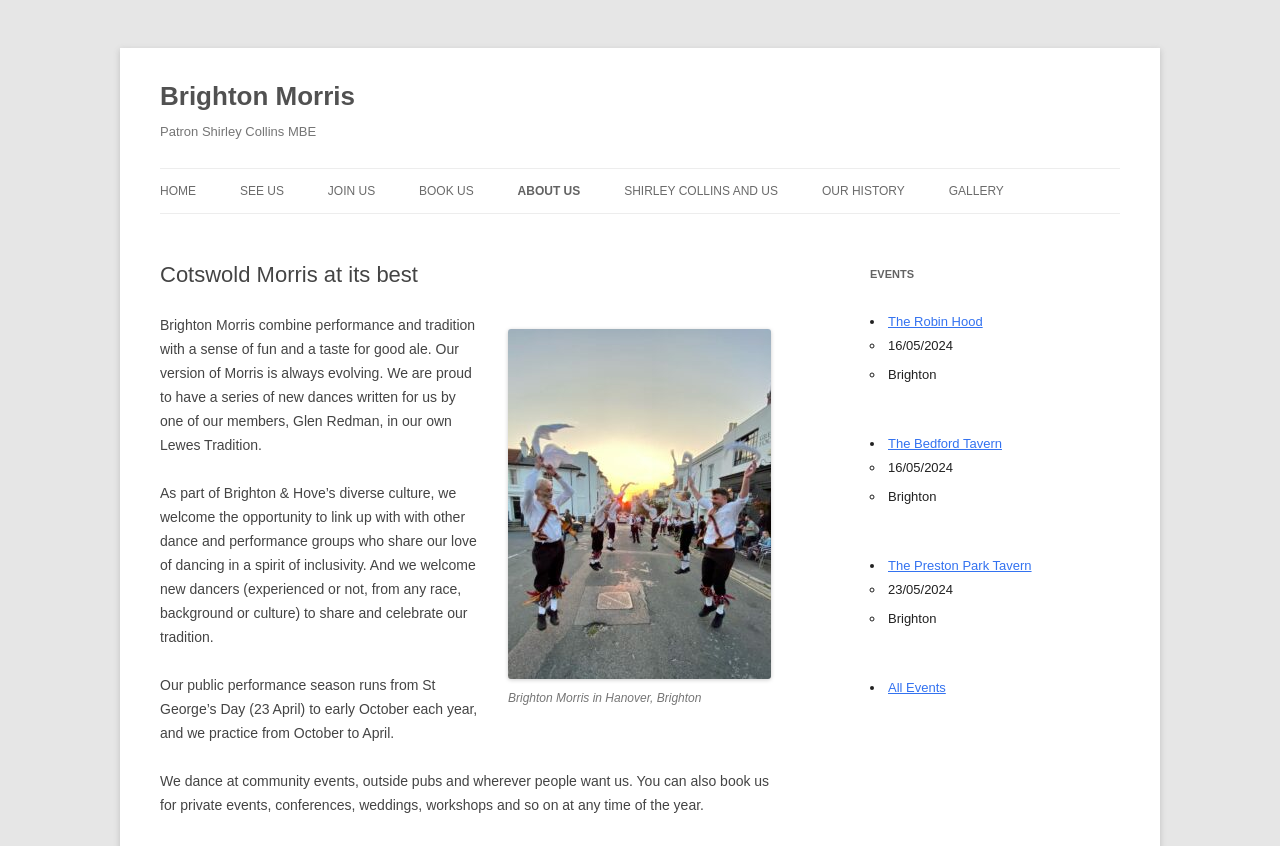Please reply with a single word or brief phrase to the question: 
What is the name of the Morris dance group?

Brighton Morris